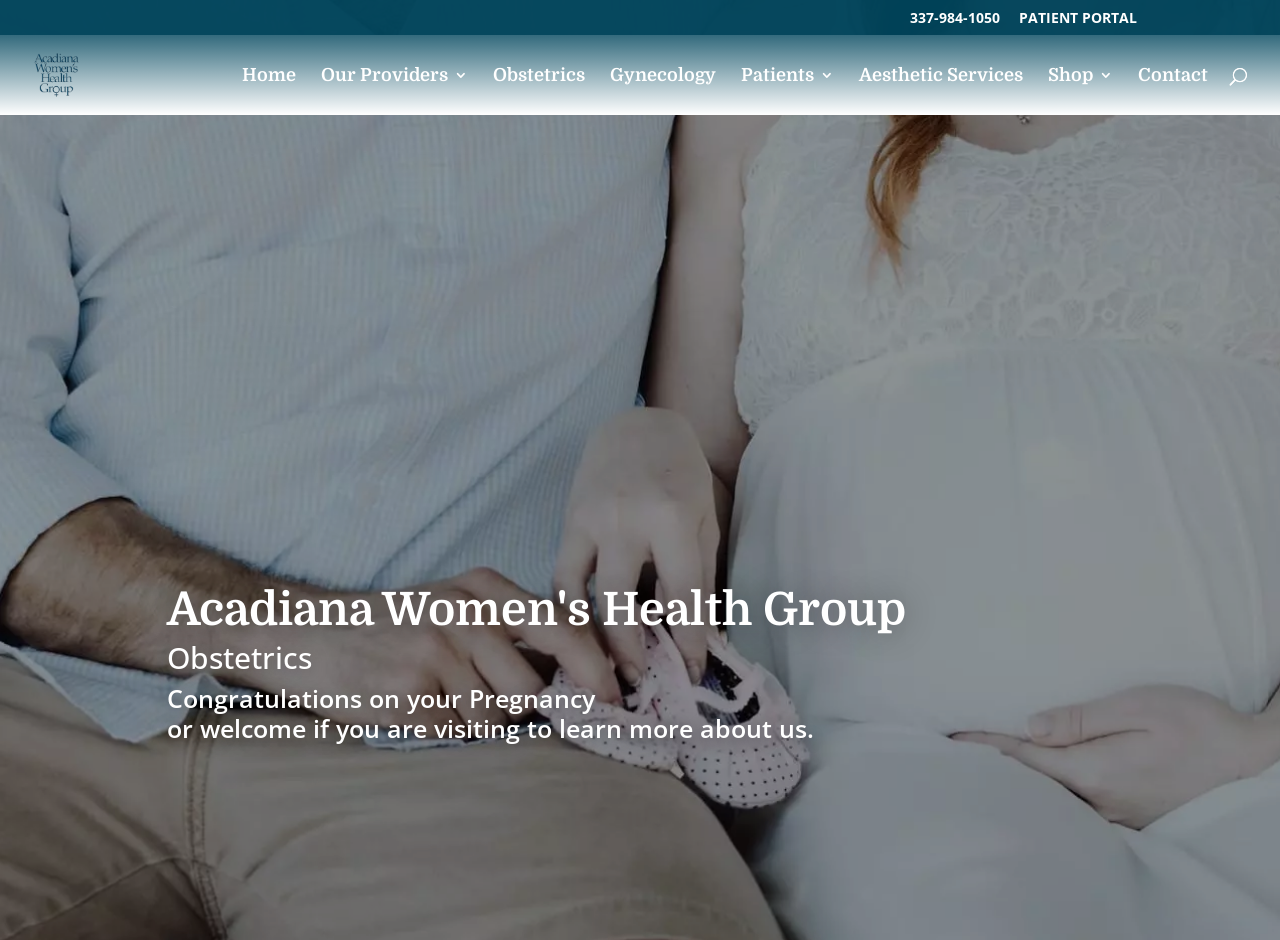Craft a detailed narrative of the webpage's structure and content.

The webpage is about Acadiana Women's Health Group, specifically focusing on obstetrics. At the top right corner, there are two phone numbers, "337-984-1050" and a link to the "PATIENT PORTAL". Below these, there is a navigation menu with links to various sections, including "Home", "Our Providers", "Obstetrics", "Gynecology", "Patients", "Aesthetic Services", "Shop", and "Contact". 

On the top left side, there is a search box with a label "Search for:". Below the navigation menu, there is a large heading "Acadiana Women's Health Group" with a link to the same name. Underneath, there is another heading "Obstetrics". 

The main content of the webpage starts with a congratulatory message "Congratulations on your Pregnancy" followed by a sentence "or welcome if you are visiting to learn more about us." The meta description suggests that the webpage will discuss the importance of prenatal care for a healthy pregnancy and birth.